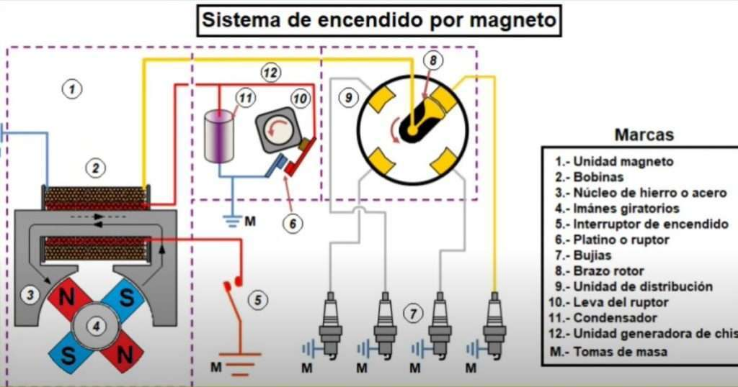Explain the image with as much detail as possible.

The image illustrates the ignition system powered by a magneto, showing its various components and their interconnections. The schematic diagram features labeled parts, including the magnet unit, coils, and ignition spark plugs, highlighting how the rotor, magnetic poles, and electric circuitry interact to generate electrical energy. This graphic serves to explain the operational mechanics of a magneto, which functions as a compact generator within an engine, capturing the essence of how rotating motion creates a magnetic field that produces an electric current essential for engine ignition processes.